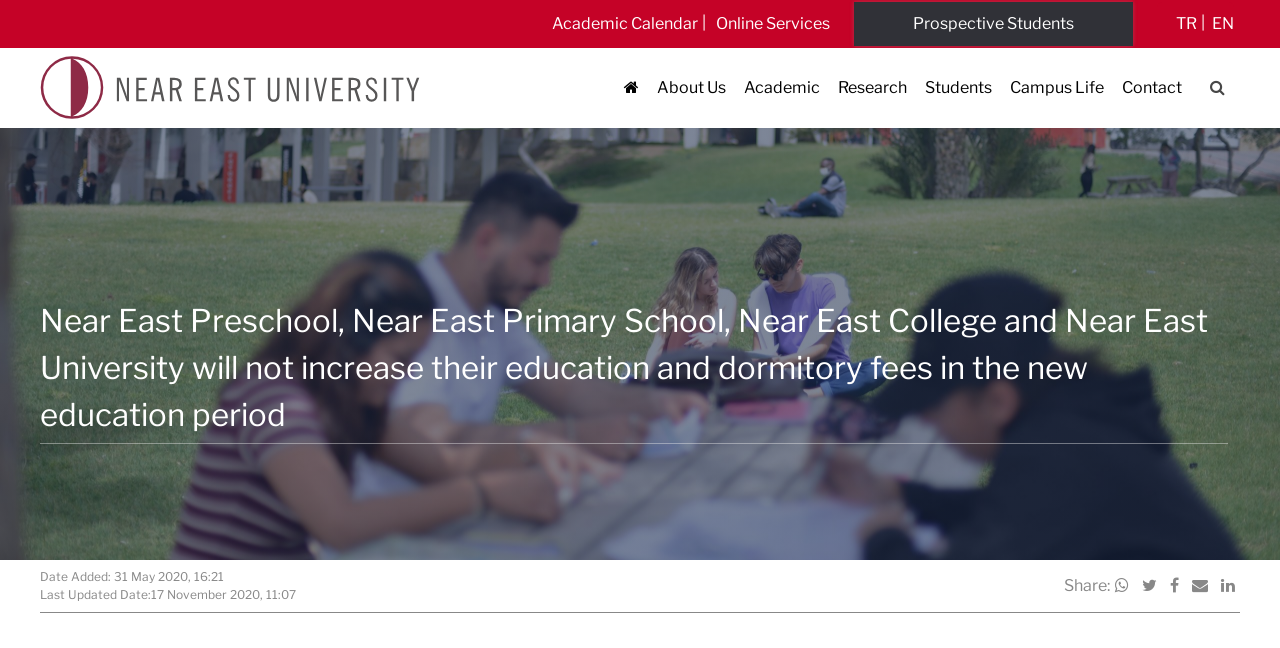Predict the bounding box coordinates of the area that should be clicked to accomplish the following instruction: "Switch to Turkish". The bounding box coordinates should consist of four float numbers between 0 and 1, i.e., [left, top, right, bottom].

[0.919, 0.019, 0.935, 0.056]